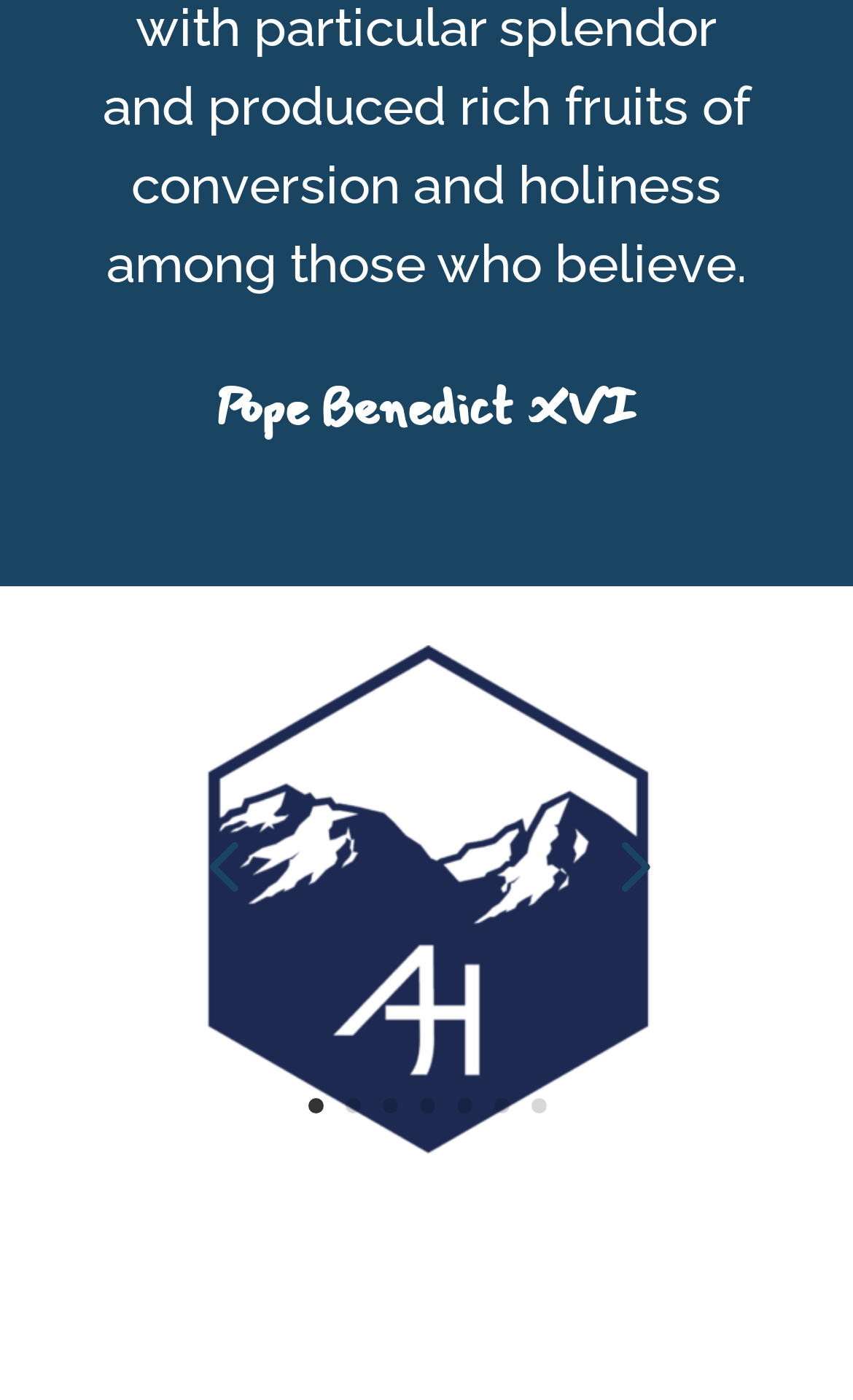Find the bounding box coordinates for the element that must be clicked to complete the instruction: "view square photos". The coordinates should be four float numbers between 0 and 1, indicated as [left, top, right, bottom].

[0.2, 0.8, 0.8, 0.833]